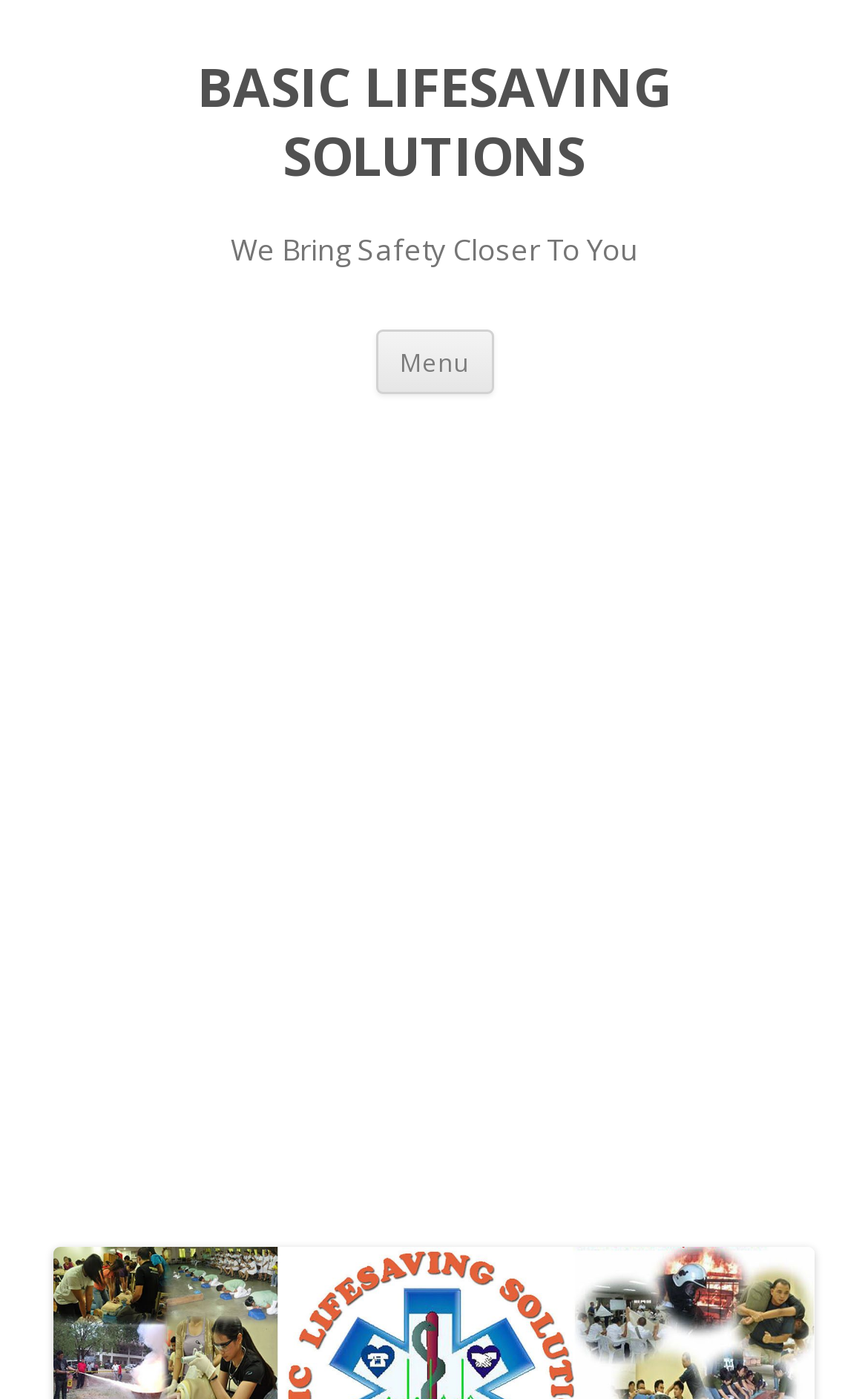Is there a menu button on the webpage?
Using the image, provide a concise answer in one word or a short phrase.

Yes